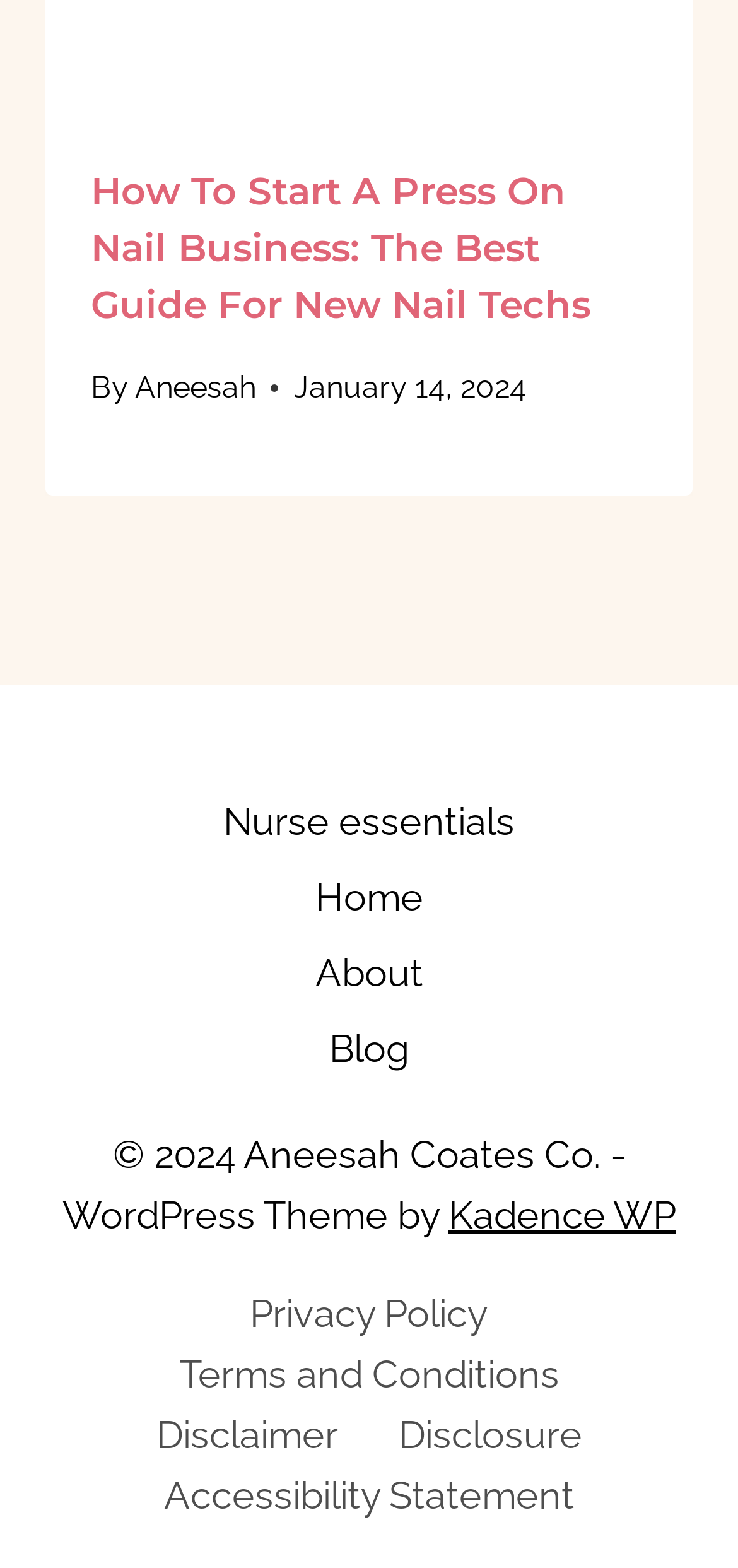Given the description of a UI element: "Terms and Conditions", identify the bounding box coordinates of the matching element in the webpage screenshot.

[0.201, 0.857, 0.799, 0.896]